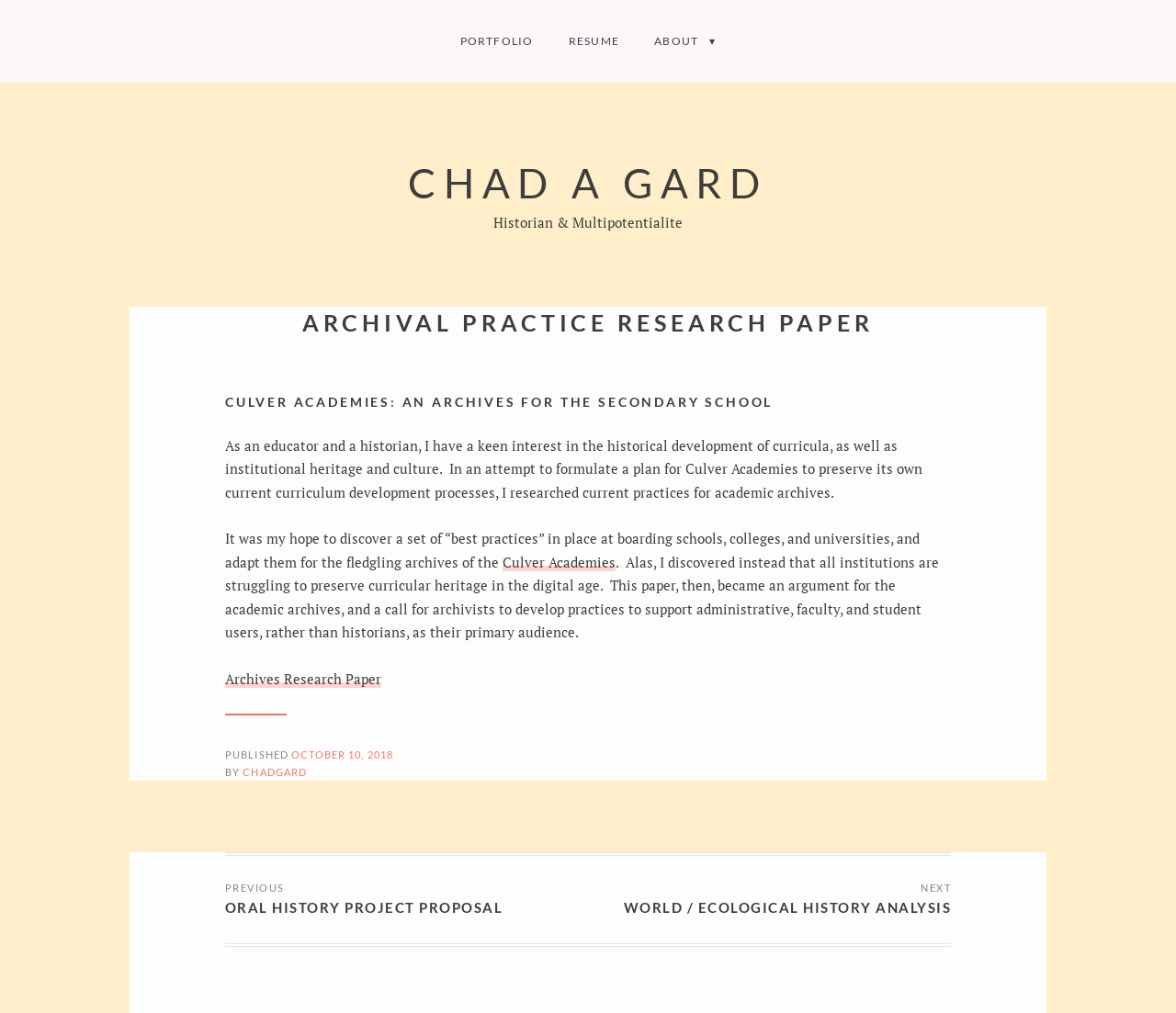Pinpoint the bounding box coordinates of the element you need to click to execute the following instruction: "Go to the previous post". The bounding box should be represented by four float numbers between 0 and 1, in the format [left, top, right, bottom].

[0.191, 0.885, 0.5, 0.908]